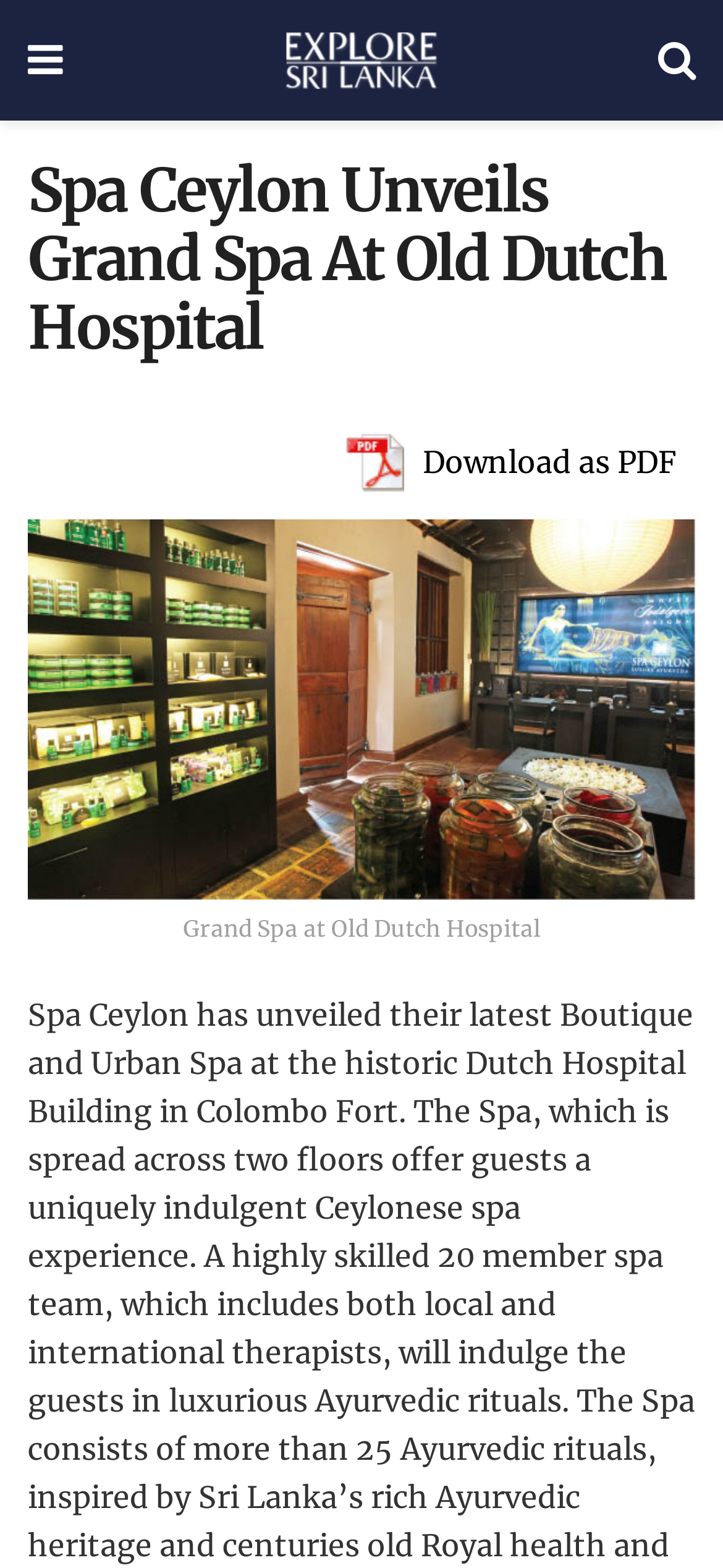Identify the webpage's primary heading and generate its text.

Spa Ceylon Unveils Grand Spa At Old Dutch Hospital